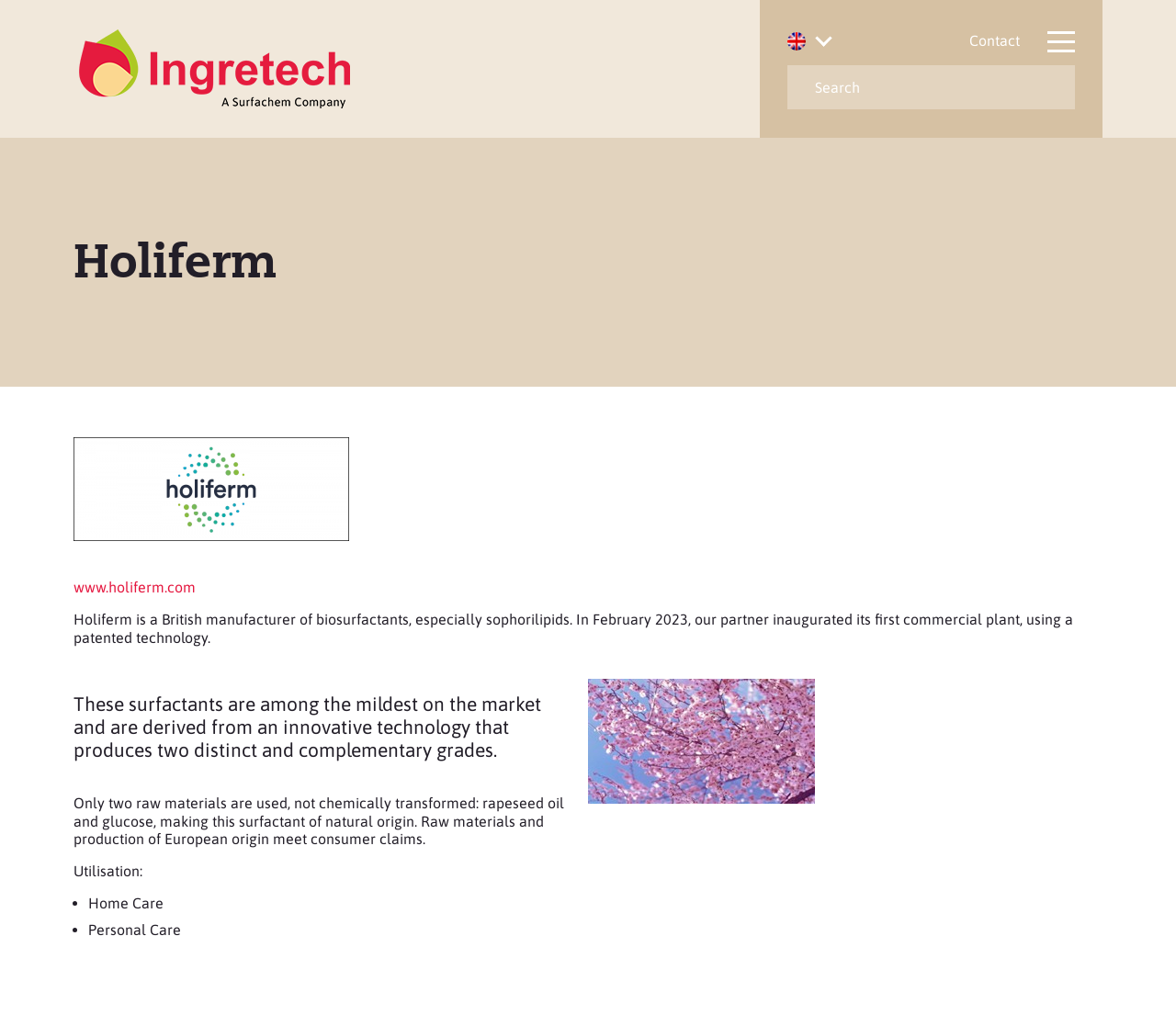Summarize the contents and layout of the webpage in detail.

The webpage is about Ingretech - Holiferm, a British manufacturer of biosurfactants. At the top left, there is a link to an unknown page. Next to it, on the top right, is a button labeled "Menu". Below the button, there are two links: "English" with a corresponding image, and "Contact". 

To the left of these links, there is a heading "Holiferm" in a larger font. Below the heading, there is a link to "www.holiferm.com". 

The main content of the webpage is a series of paragraphs describing Holiferm's products and technology. The first paragraph explains that Holiferm is a manufacturer of biosurfactants, especially sophorilipids, and that its partner has inaugurated a commercial plant using patented technology. The second paragraph describes the mildness and natural origin of these surfactants. The third paragraph explains the raw materials and production process of these surfactants.

Below these paragraphs, there is a section labeled "Utilisation:" with two bullet points: "Home Care" and "Personal Care". 

On the right side of the webpage, there is a figure with an image, which is not described. There is also a search textbox at the top right corner.